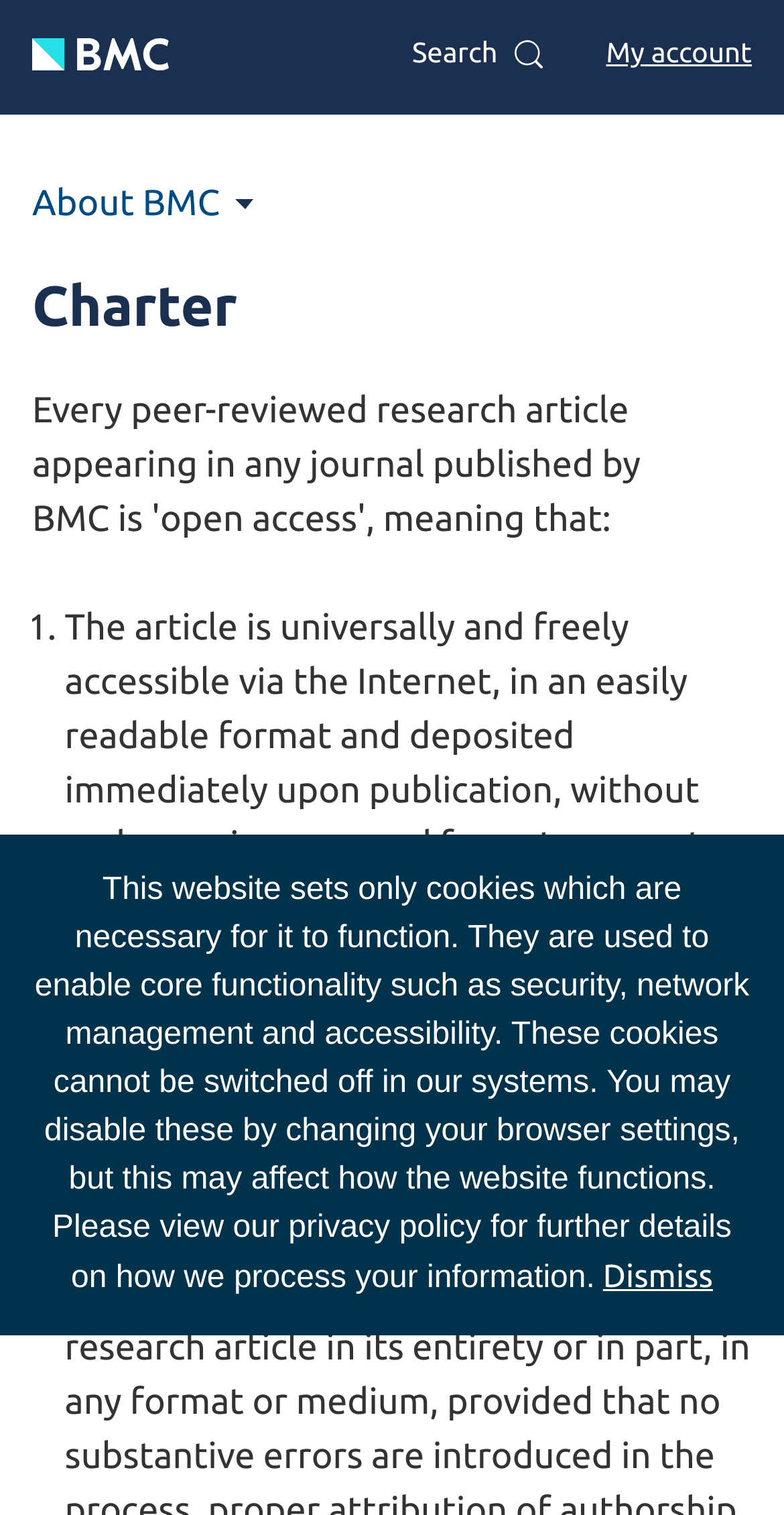How many points are listed in the charter?
Using the image provided, answer with just one word or phrase.

2